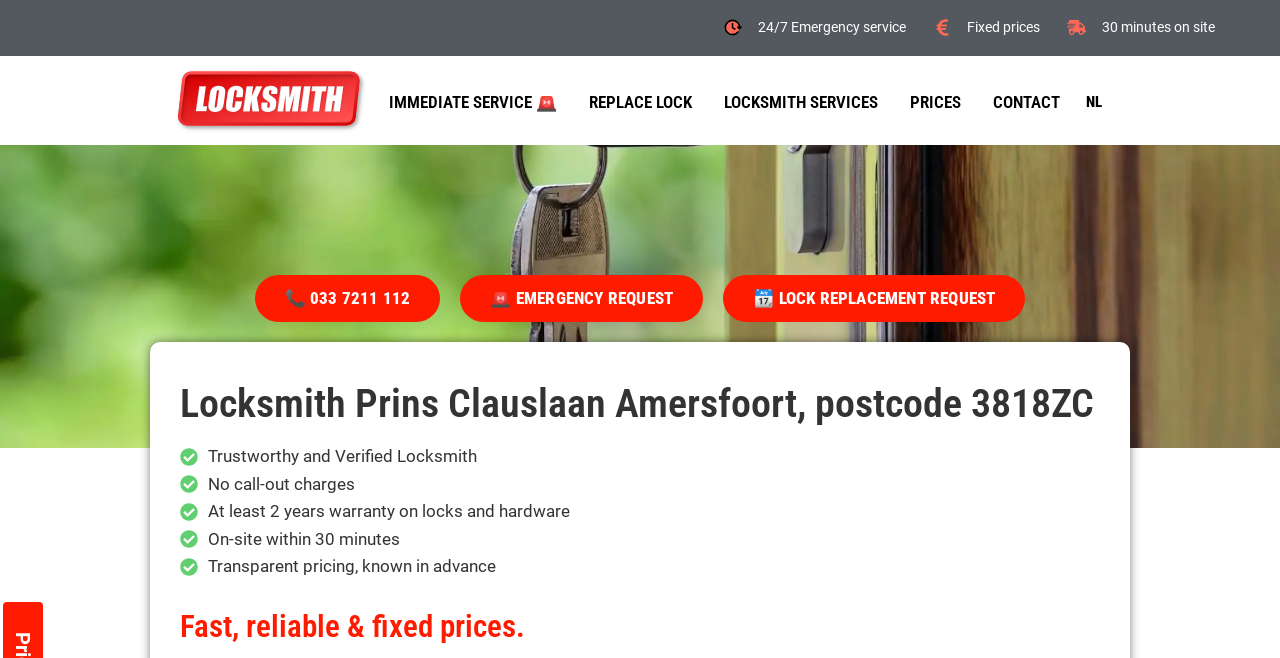Kindly determine the bounding box coordinates for the area that needs to be clicked to execute this instruction: "Call the locksmith using the phone number".

[0.199, 0.418, 0.344, 0.489]